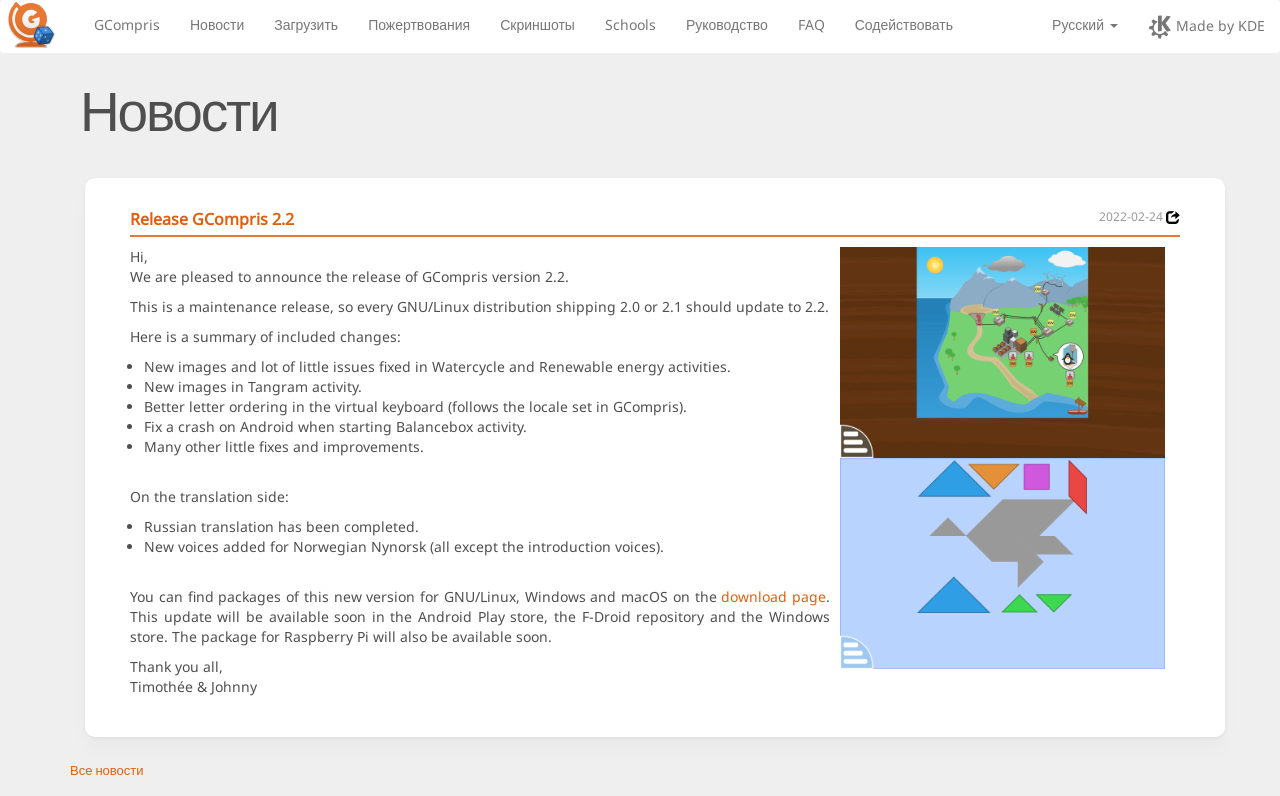Provide an in-depth description of the elements and layout of the webpage.

This webpage is about GCompris, an educational software. At the top left corner, there is a GCompris logo, followed by a navigation menu with links to various sections, including "News", "Download", "Donations", "Screenshots", "Schools", "Manual", "FAQ", "Contribute", and "Russian". The "made by KDE" logo is located at the top right corner, accompanied by a KDE logo image and the text "Made by KDE".

Below the navigation menu, there is a heading that reads "News". The main content of the page is a news article about the release of GCompris version 2.2. The article starts with a brief introduction, followed by a summary of the changes included in this release. There are several bullet points listing the changes, including new images and bug fixes in various activities, improvements to the virtual keyboard, and fixes to crashes on Android.

The article also mentions updates to translations, including the completion of the Russian translation and the addition of new voices for Norwegian Nynorsk. At the bottom of the article, there is a link to the download page, where users can find packages of the new version for various operating systems. The article concludes with a thank-you note from the developers, Timothée and Johnny.

There is also a link to "All news" at the bottom of the page, which suggests that this is a single news article among many others.